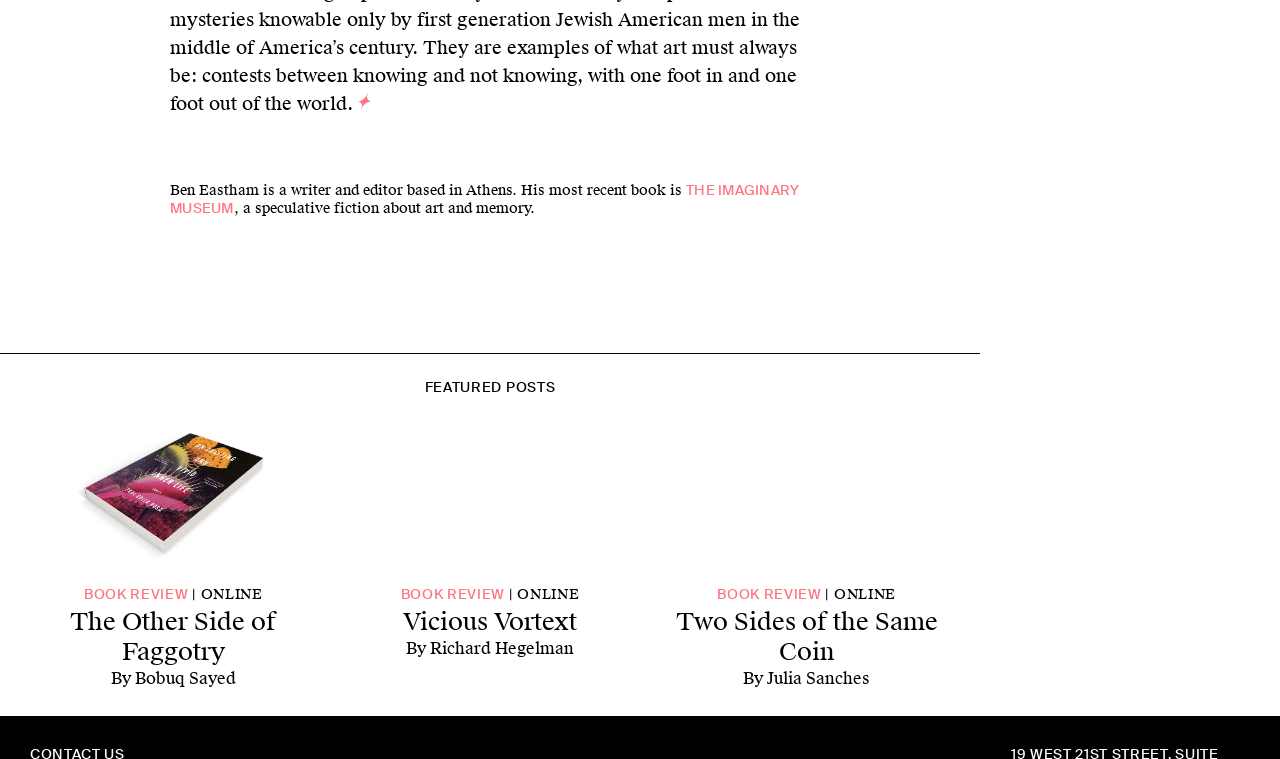Look at the image and give a detailed response to the following question: How many images are displayed on the webpage?

The number of images can be determined by counting the number of image elements within the article elements. There are three image elements, each associated with a book review.